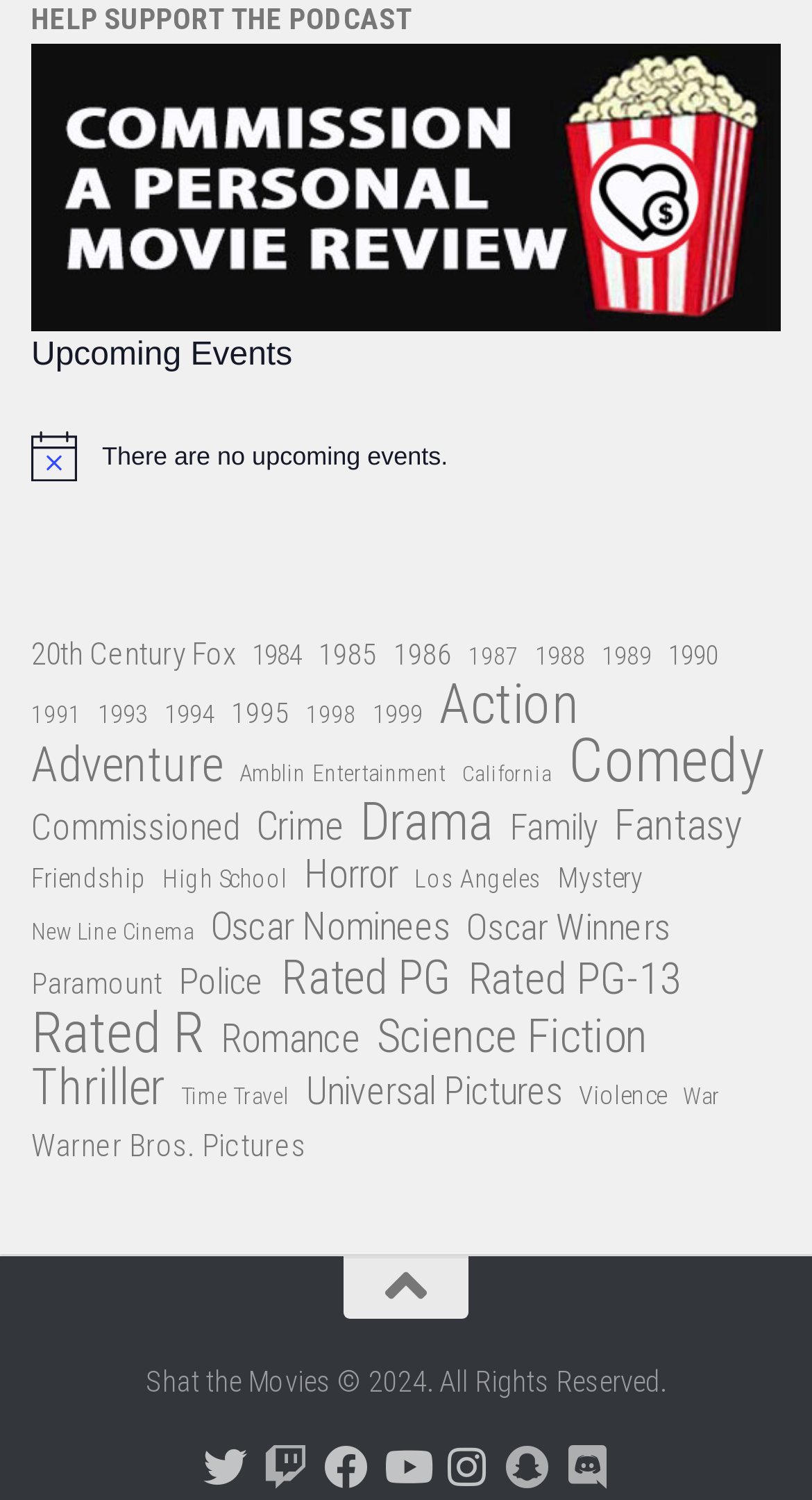Please specify the bounding box coordinates of the area that should be clicked to accomplish the following instruction: "Click on ARTSEMERSON PARAMOUNT link". The coordinates should consist of four float numbers between 0 and 1, i.e., [left, top, right, bottom].

None